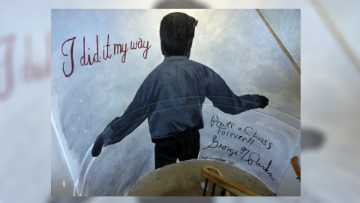Provide a comprehensive description of the image.

The image depicts a mural titled "I did it my way," showcasing a figure in a shadowed pose, possibly representing individuality and personal expression. This artwork is likely part of the George Parks library mural, celebrating the legacy of the UMass Minutemen Marching Band (UMMB) and its traditions. The mural is inscribed with the phrase "I did it my way," emphasizing themes of resilience and self-determination. The signature at the bottom, attributed to Barry H. Borke, adds to the personal touch of the art, which reflects the spirit and dedication of band members over the years. This captivating visual serves as a tribute to the significant impact of the UMMB on its alumni and the broader community.